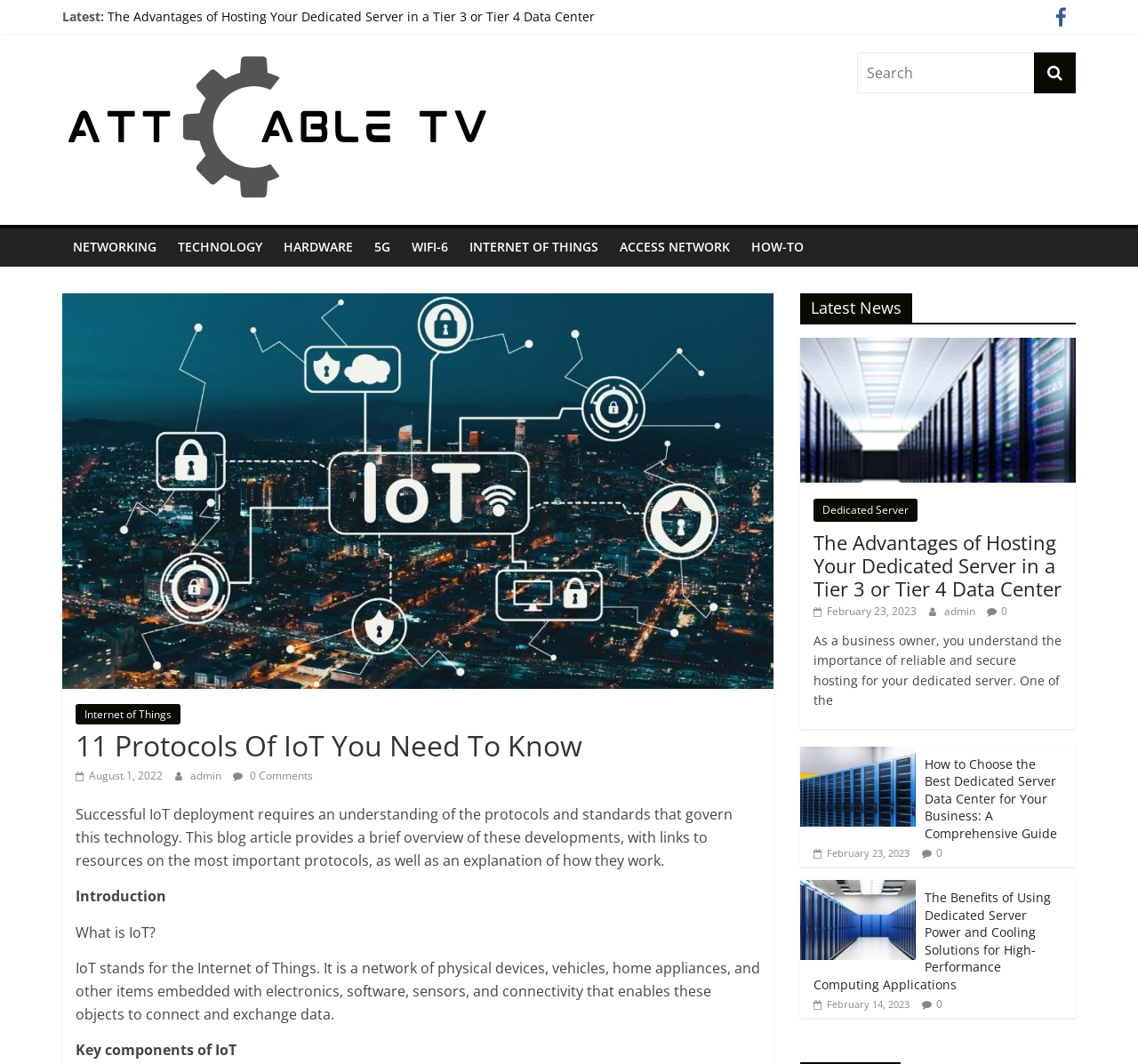Produce a meticulous description of the webpage.

This webpage is a blog article about IoT protocols and standards, titled "11 Protocols Of IoT You Need To Know". At the top, there is a navigation menu with links to various categories such as "NETWORKING", "TECHNOLOGY", "HARDWARE", and "INTERNET OF THINGS". Below the navigation menu, there is a search bar with a magnifying glass icon.

The main content of the webpage is divided into sections. The first section is an introduction to IoT, explaining what it is and its key components. The introduction is followed by a brief overview of the article, which provides links to resources on important IoT protocols and explains how they work.

On the right side of the webpage, there is a sidebar with a list of latest news articles, each with a title, a brief summary, and a link to the full article. The articles are related to dedicated servers and data centers.

At the bottom of the webpage, there is a section with more news articles, each with a title, a brief summary, and a link to the full article. These articles are also related to dedicated servers and data centers.

Throughout the webpage, there are several links to other articles and resources, as well as images and icons. The overall layout is organized and easy to navigate, with clear headings and concise text.